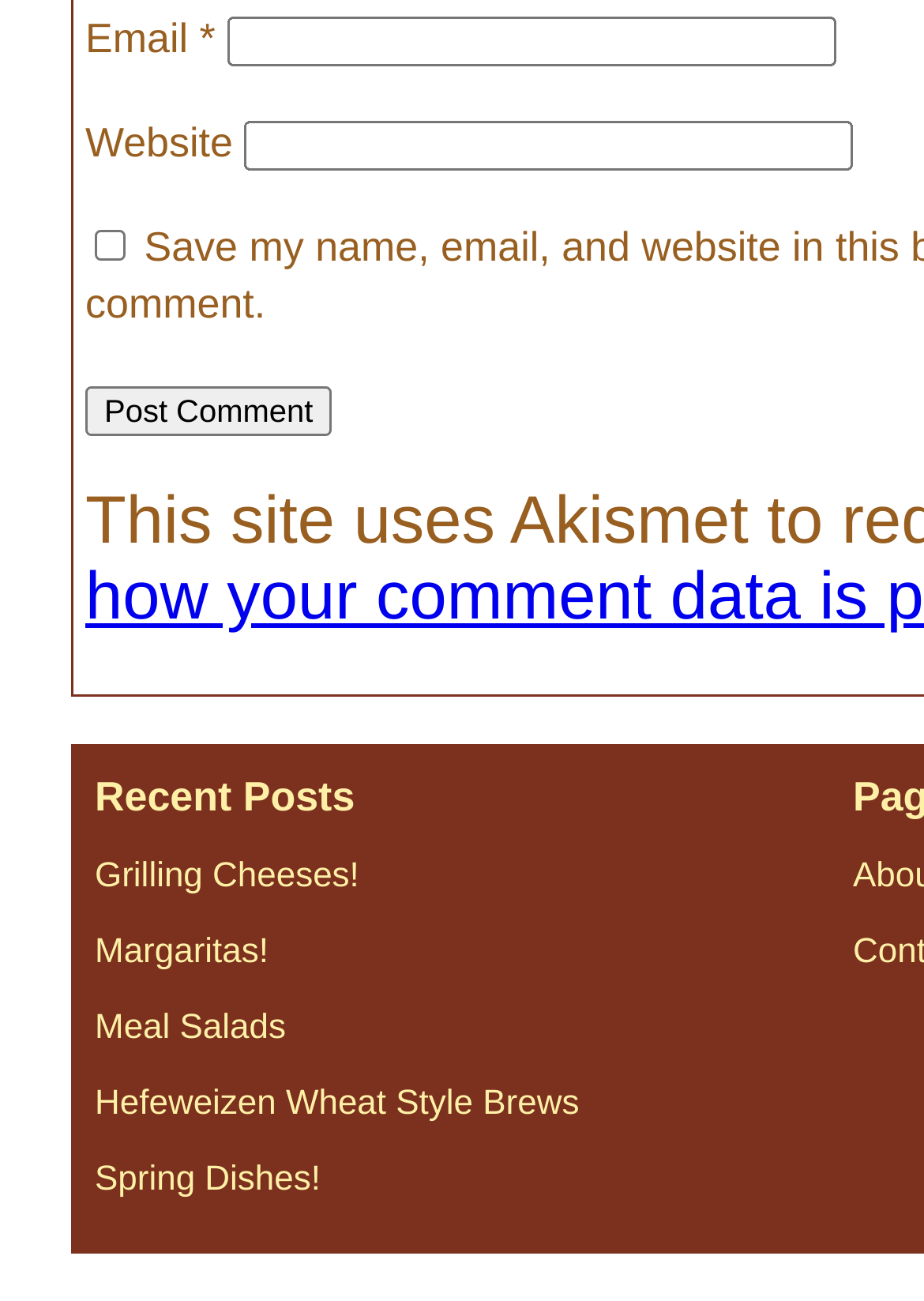Locate the bounding box coordinates of the element to click to perform the following action: 'Visit the 'Grilling Cheeses!' page'. The coordinates should be given as four float values between 0 and 1, in the form of [left, top, right, bottom].

[0.103, 0.66, 0.389, 0.689]